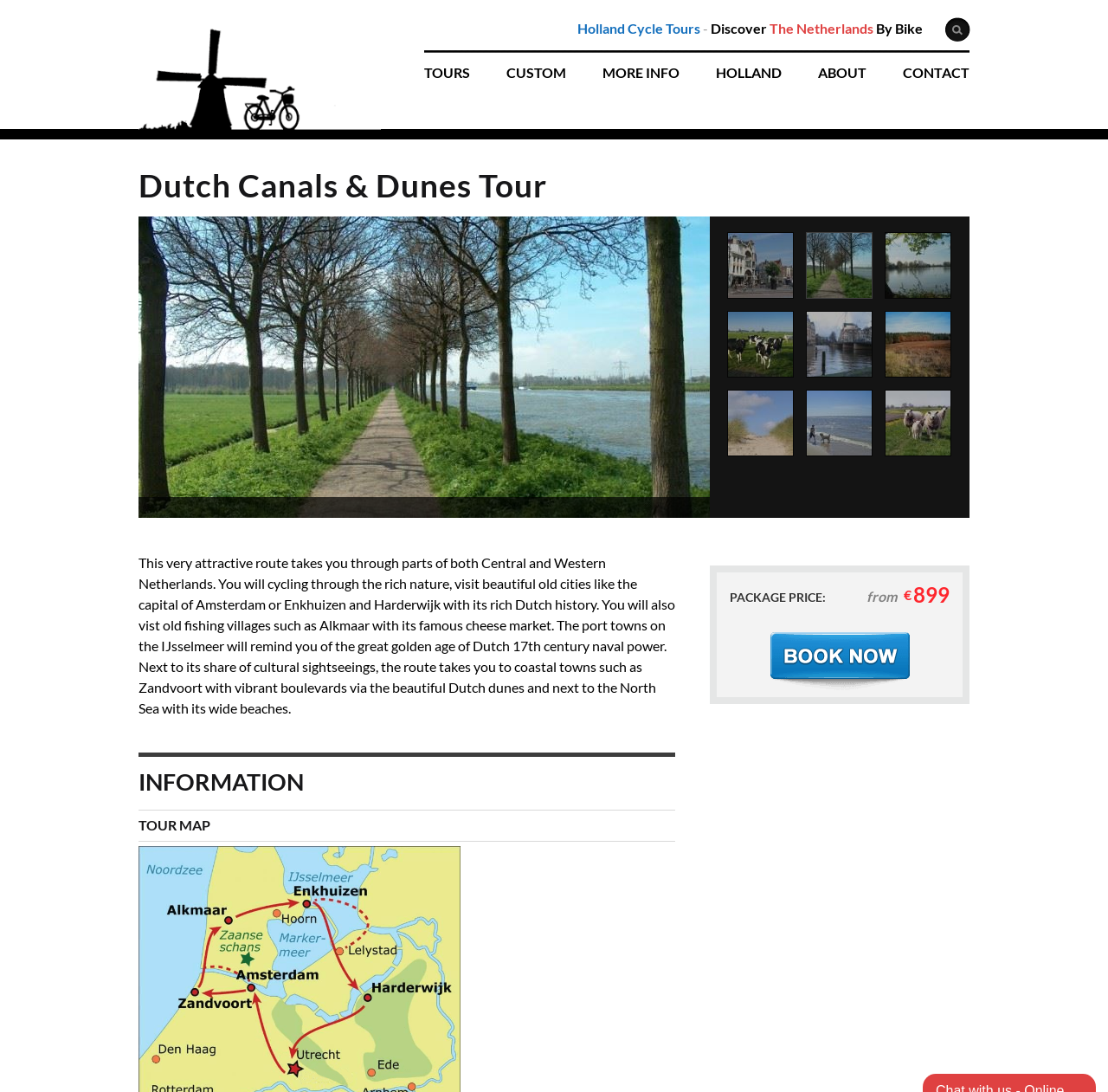Kindly determine the bounding box coordinates of the area that needs to be clicked to fulfill this instruction: "Click the 'MORE INFO' link".

[0.544, 0.046, 0.613, 0.062]